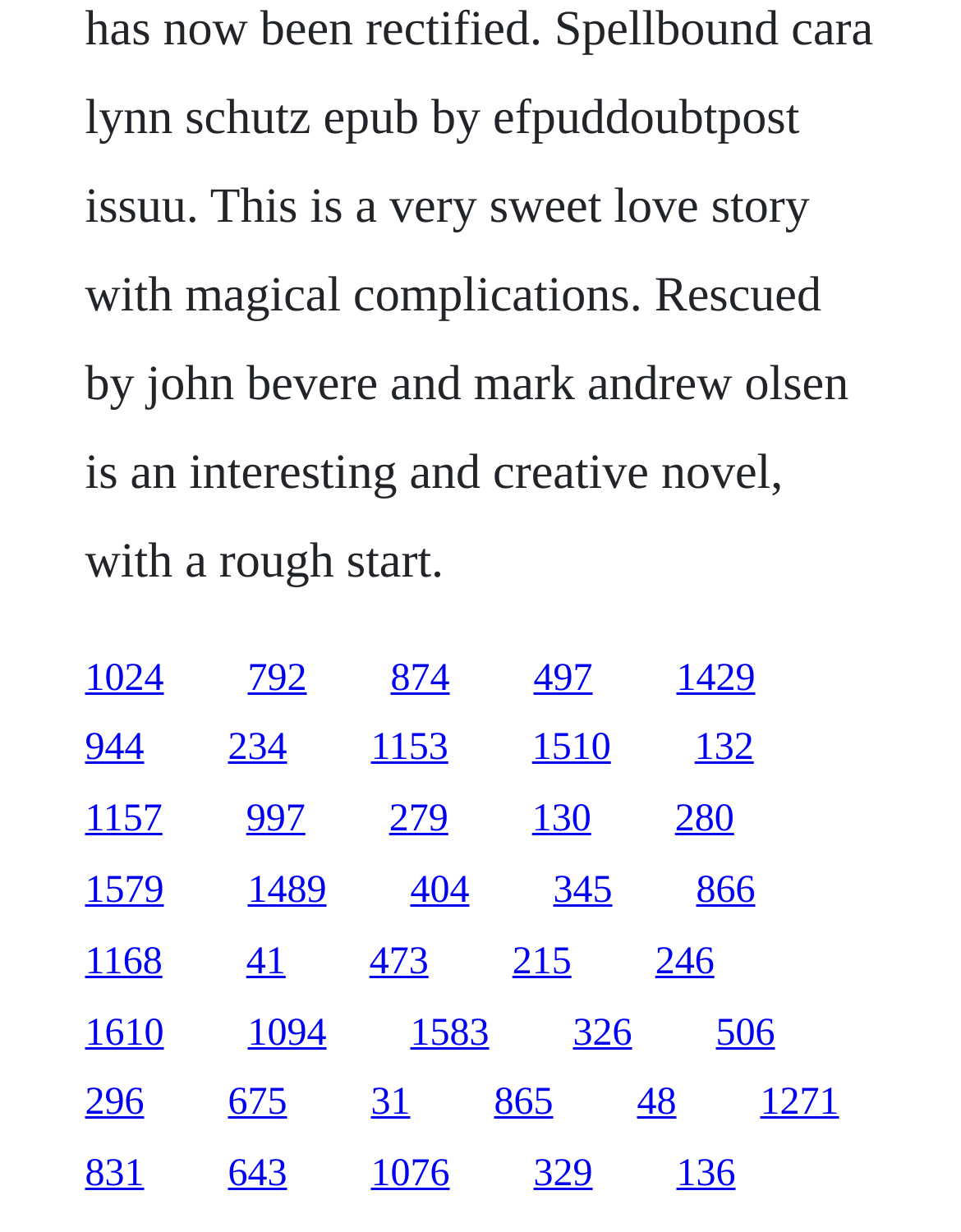Please indicate the bounding box coordinates for the clickable area to complete the following task: "click the link 1271". The coordinates should be specified as four float numbers between 0 and 1, i.e., [left, top, right, bottom].

[0.791, 0.879, 0.873, 0.913]